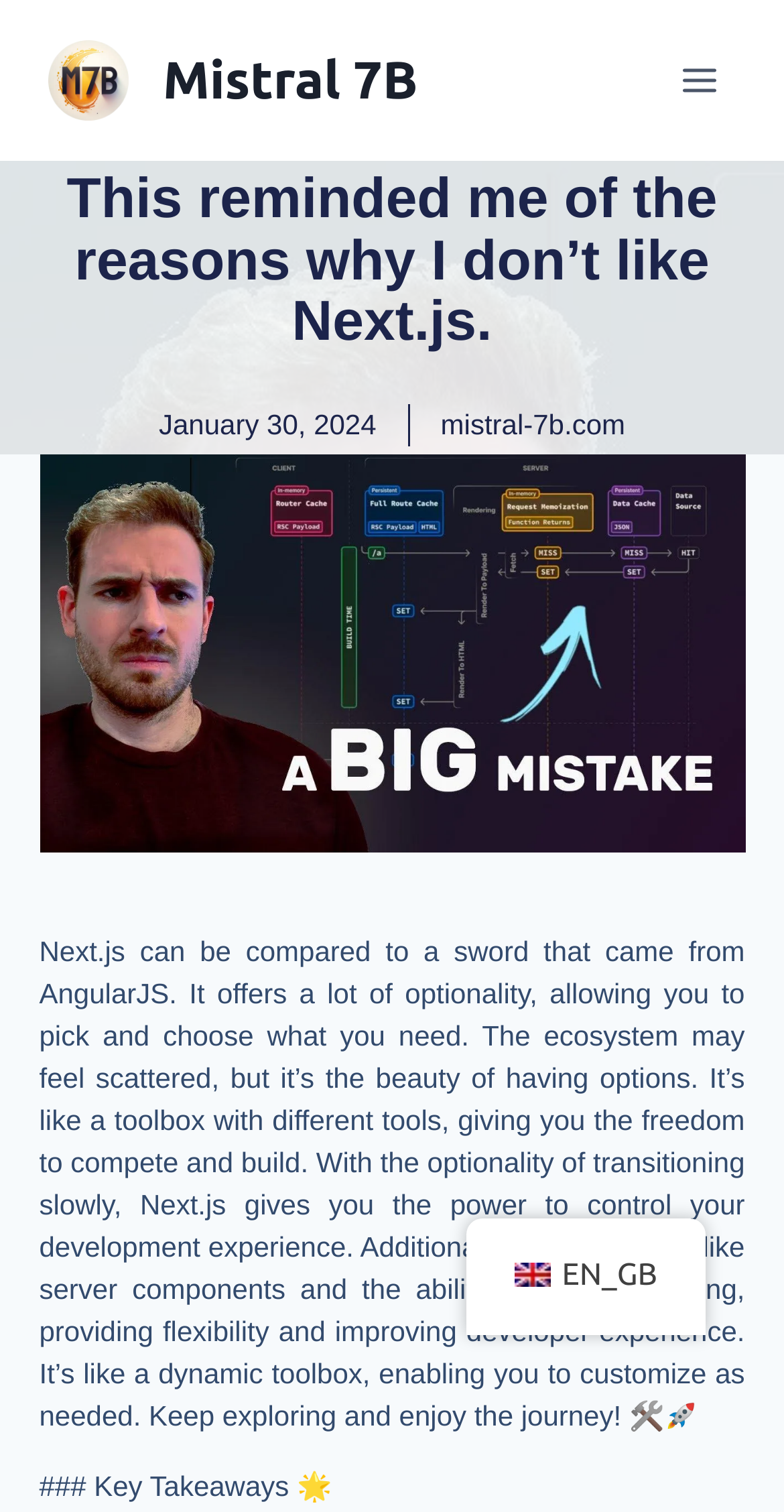What is the date of the article?
Please respond to the question thoroughly and include all relevant details.

The date of the article can be found by looking at the link with the text 'January 30, 2024', which is located below the article title.